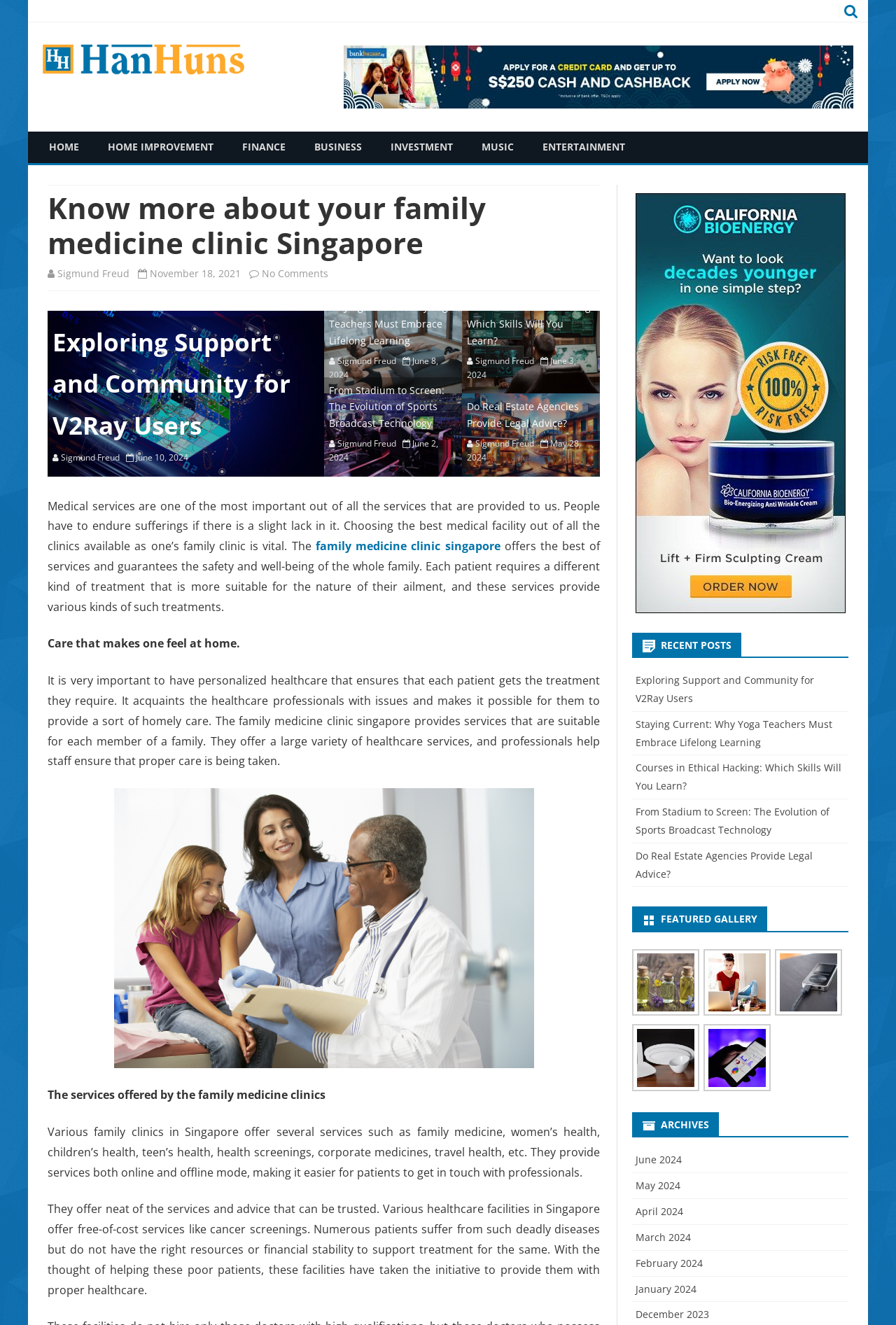What type of healthcare services are offered? Observe the screenshot and provide a one-word or short phrase answer.

Various services